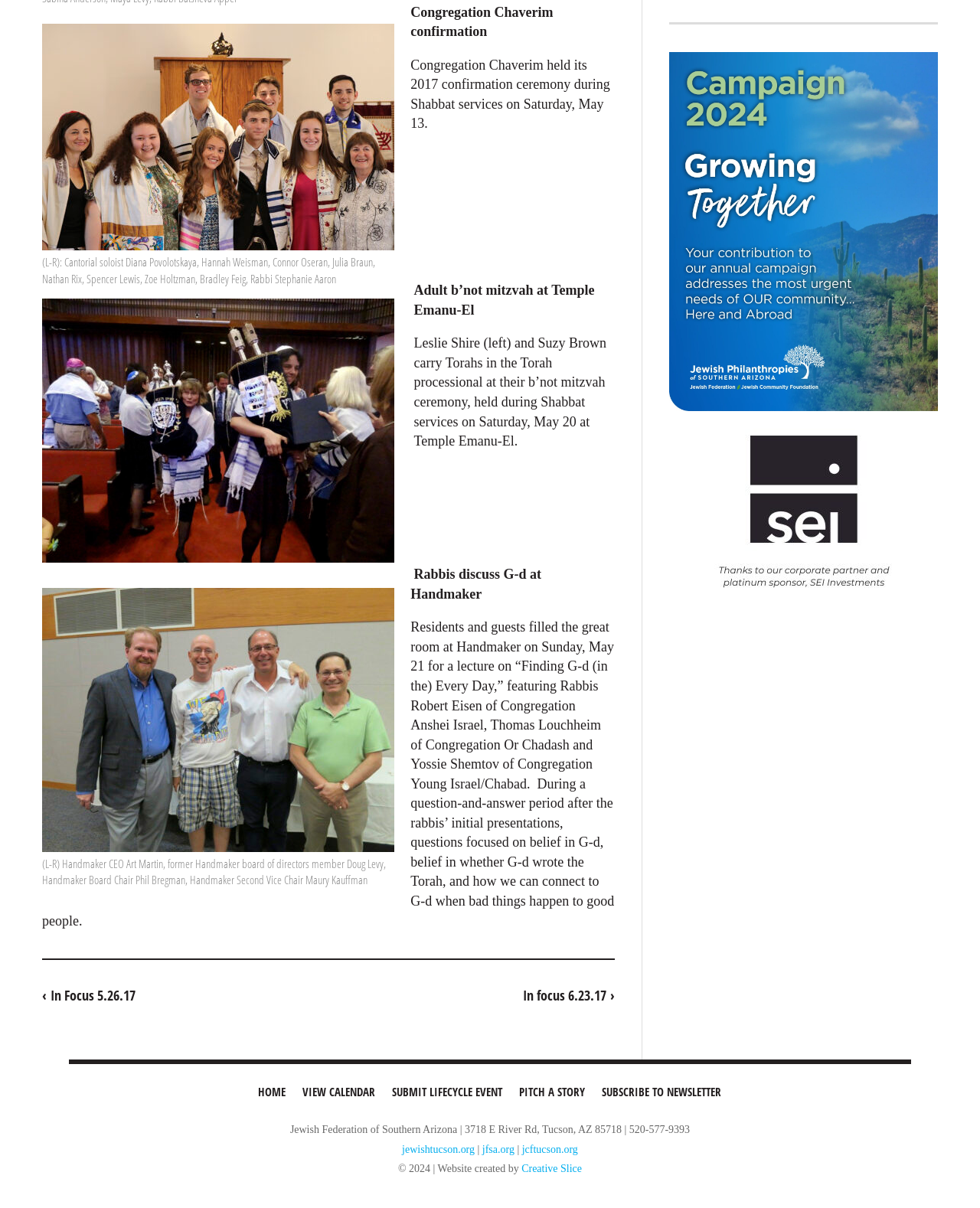What is the name of the temple where Leslie Shire and Suzy Brown had their b’not mitzvah ceremony?
Please provide a single word or phrase as the answer based on the screenshot.

Temple Emanu-El